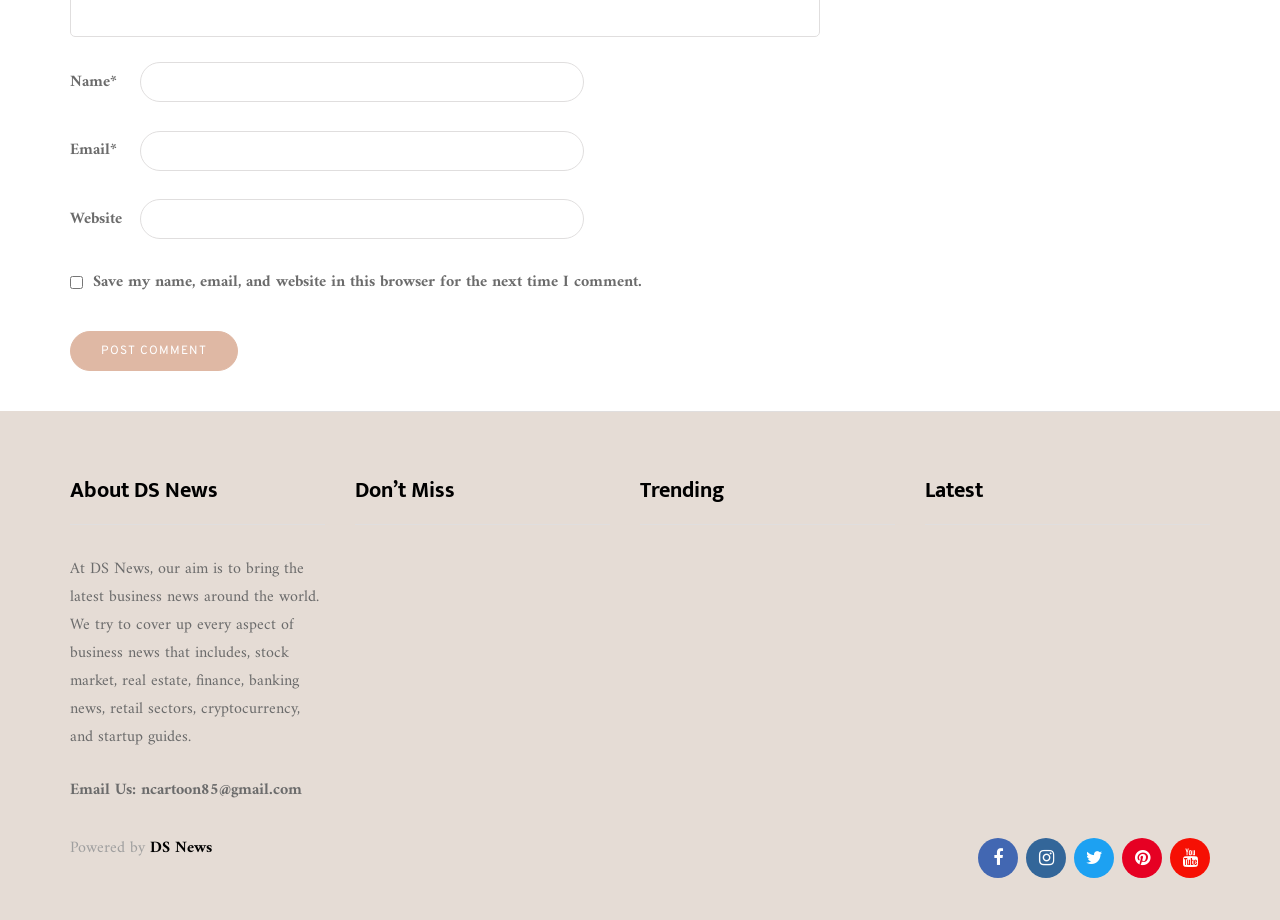Answer the following query with a single word or phrase:
What is the function of the checkbox?

Save comment information